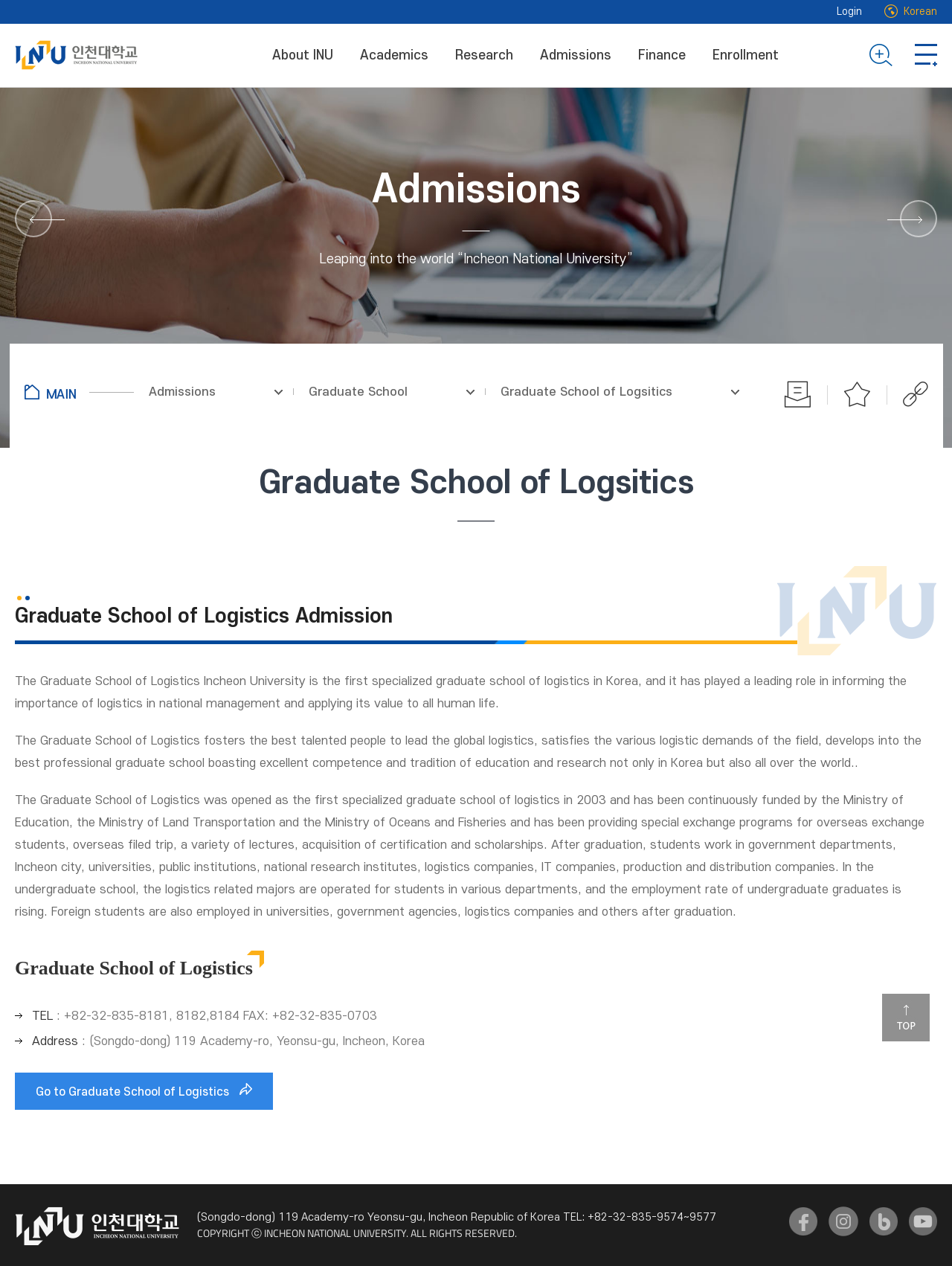Using the webpage screenshot and the element description Graduate School, determine the bounding box coordinates. Specify the coordinates in the format (top-left x, top-left y, bottom-right x, bottom-right y) with values ranging from 0 to 1.

[0.324, 0.304, 0.51, 0.316]